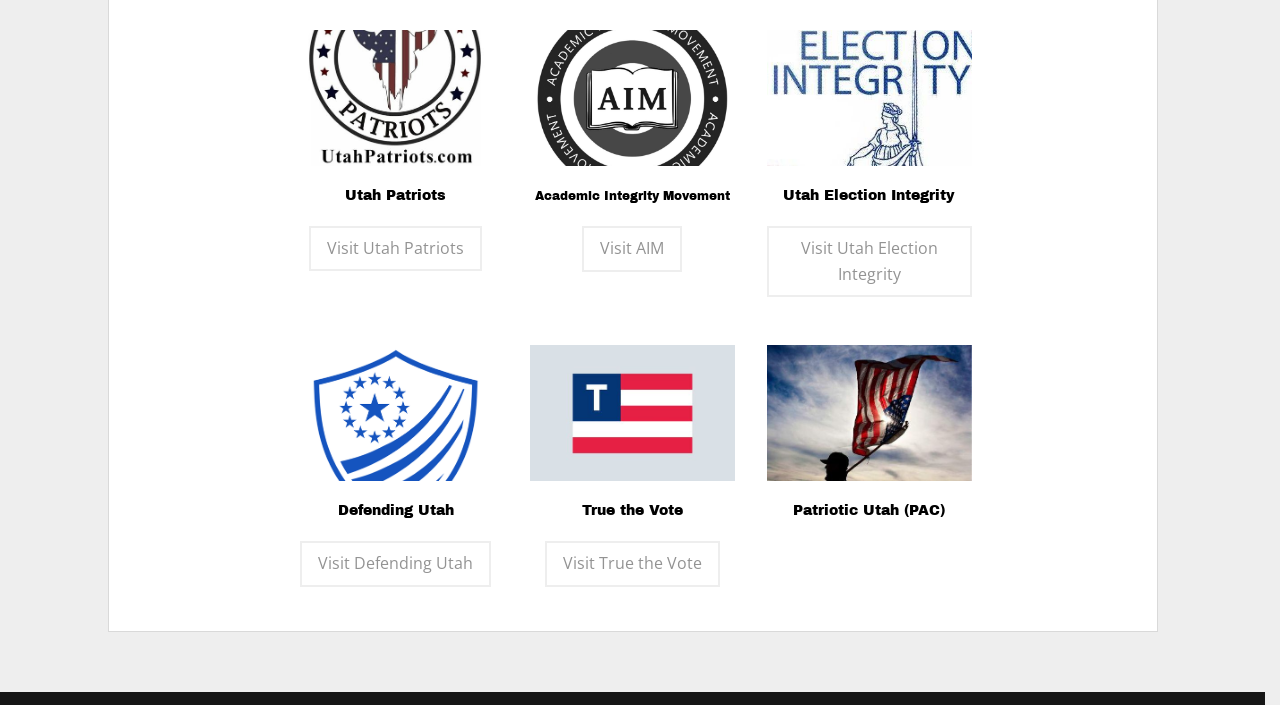What is the name of the organization with the link 'Visit Utah Patriots'? Observe the screenshot and provide a one-word or short phrase answer.

Utah Patriots